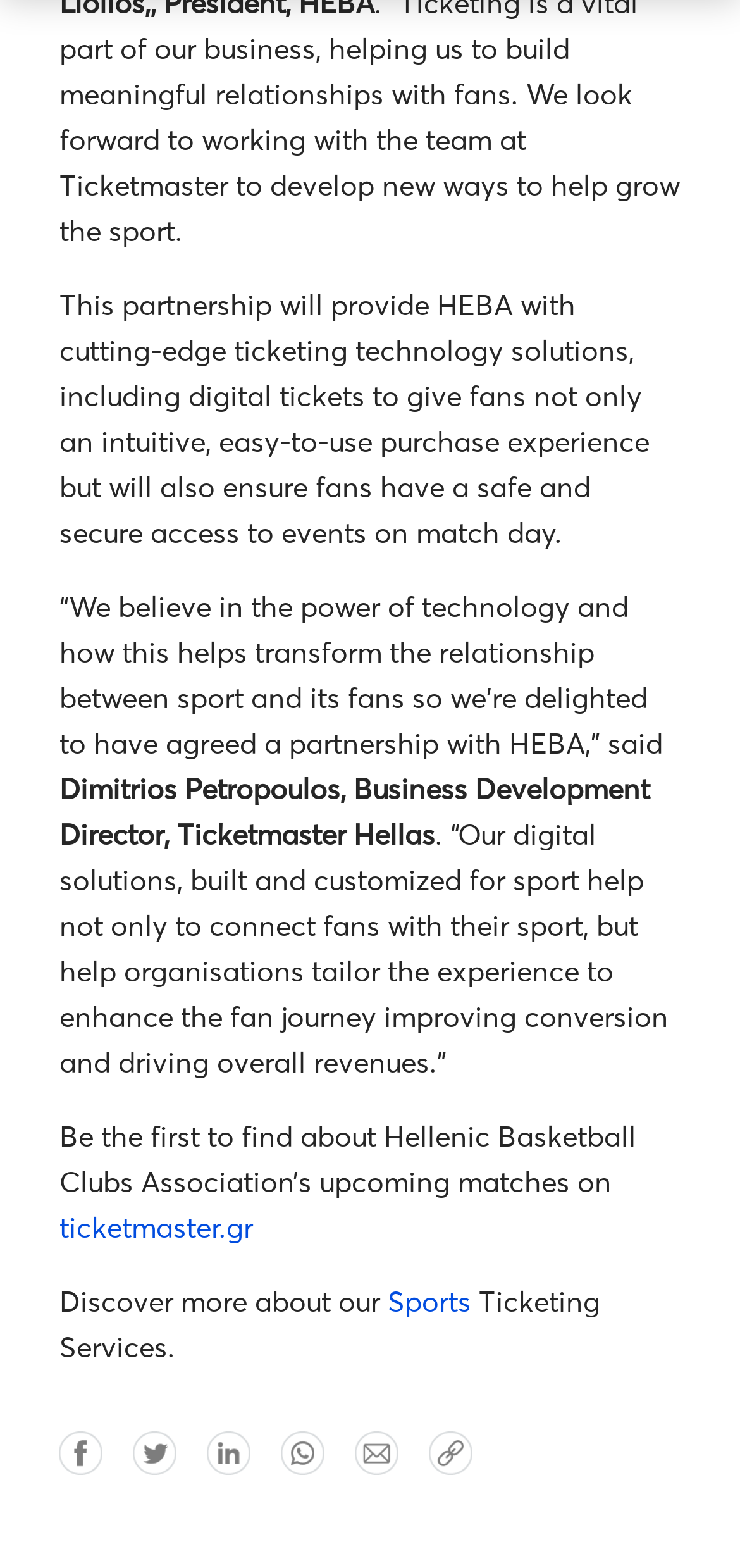Locate the bounding box coordinates of the clickable element to fulfill the following instruction: "Click on the link to ticketmaster.gr". Provide the coordinates as four float numbers between 0 and 1 in the format [left, top, right, bottom].

[0.08, 0.77, 0.342, 0.794]